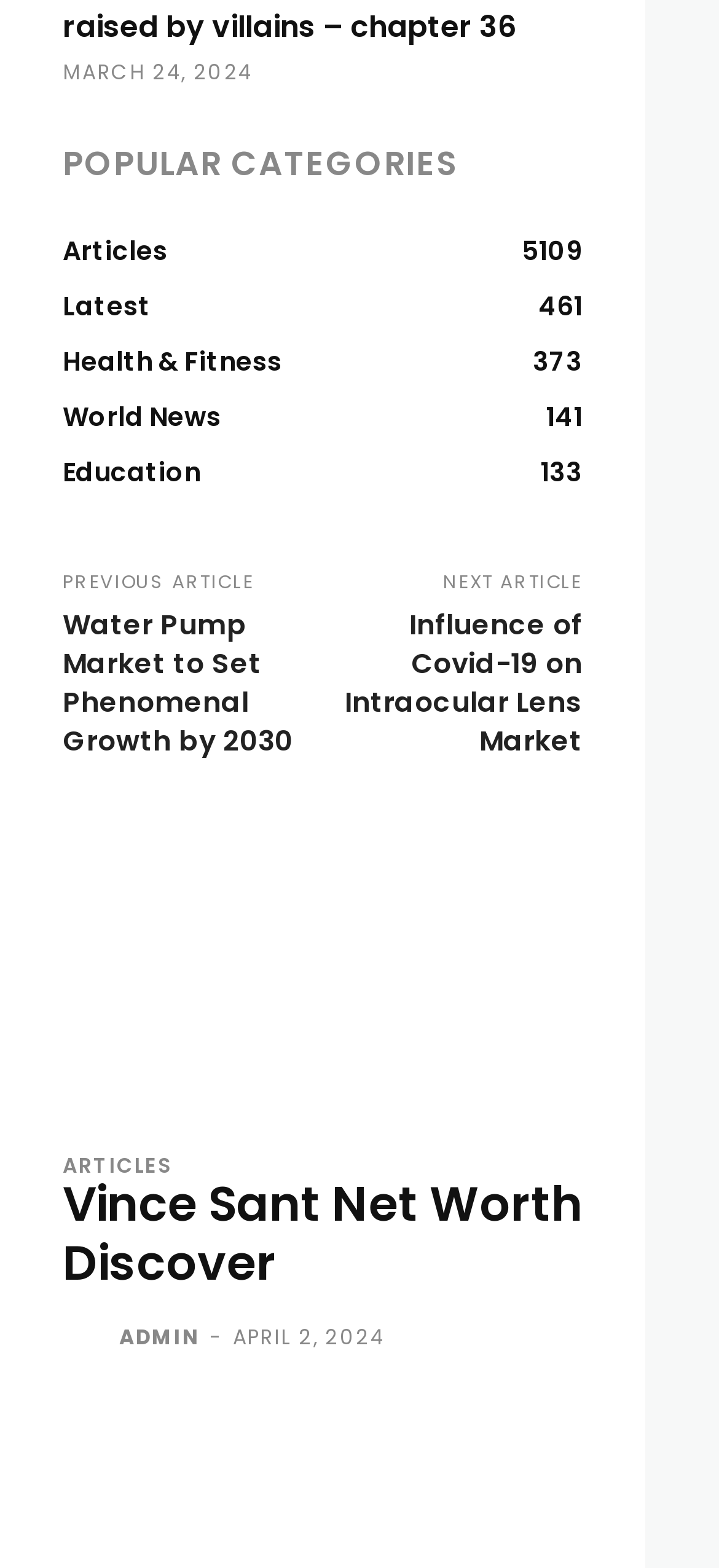Based on the element description, predict the bounding box coordinates (top-left x, top-left y, bottom-right x, bottom-right y) for the UI element in the screenshot: World News141

[0.087, 0.248, 0.81, 0.284]